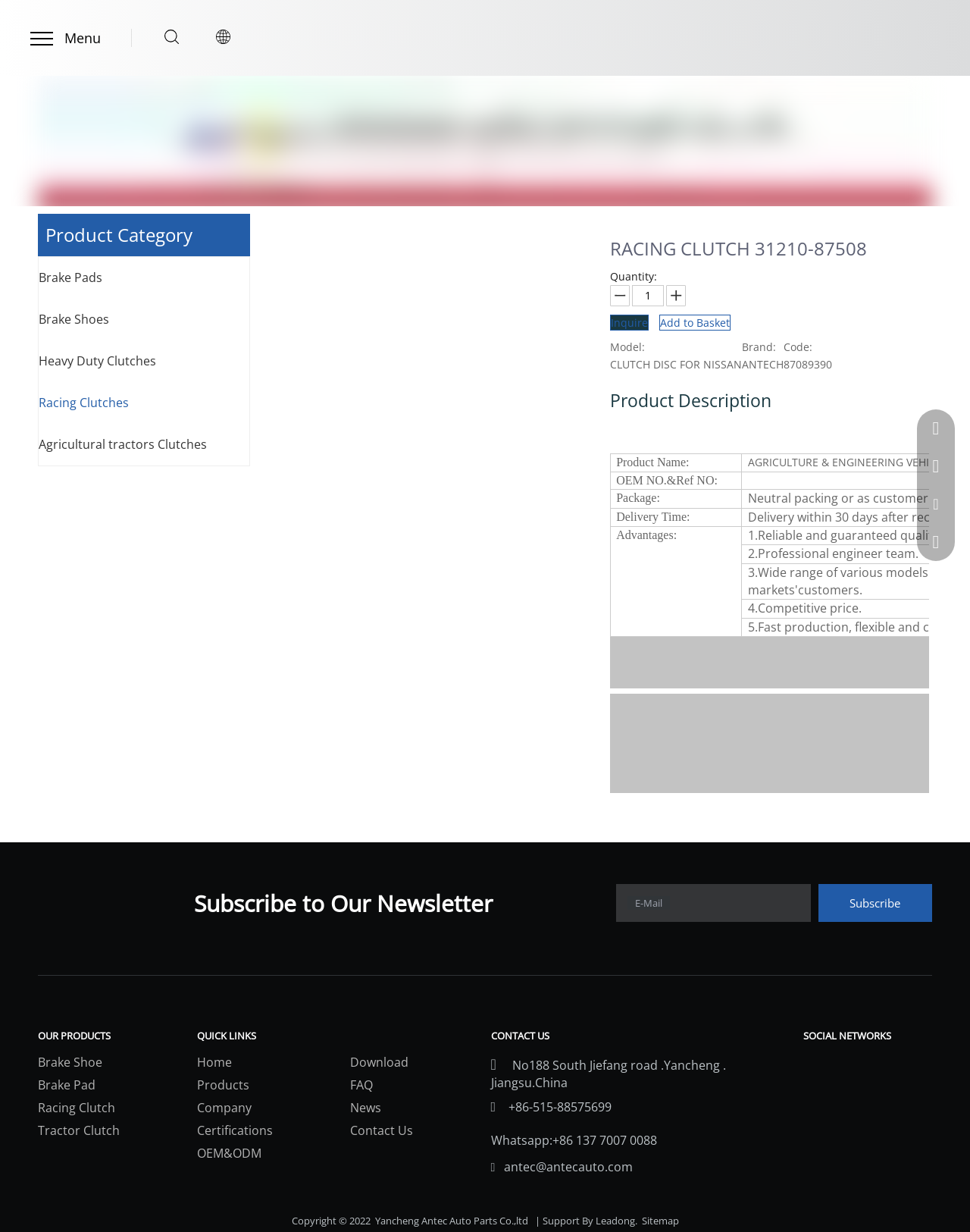Please reply to the following question with a single word or a short phrase:
What is the OEM NO. of the product?

87089390